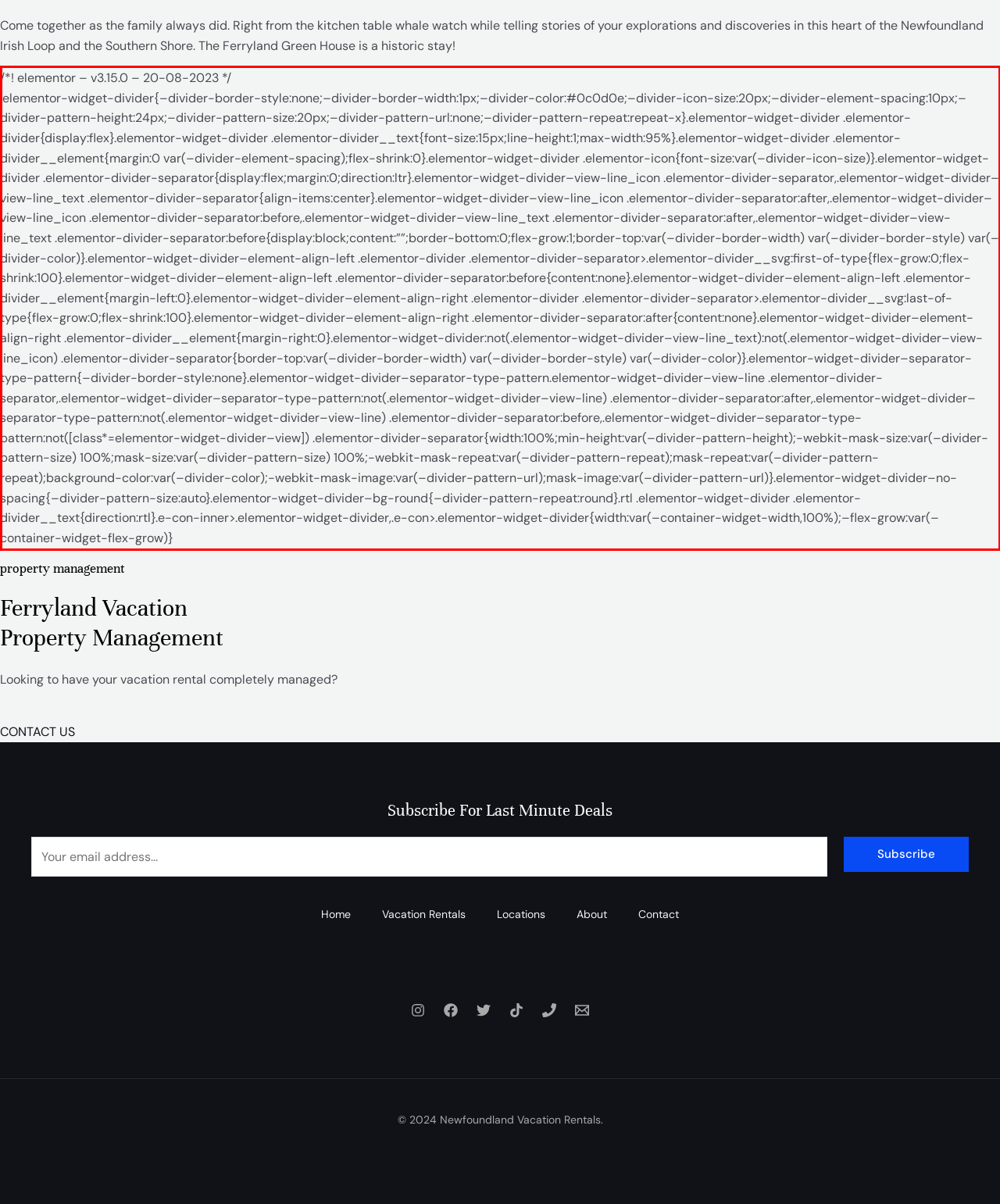Using OCR, extract the text content found within the red bounding box in the given webpage screenshot.

/*! elementor – v3.15.0 – 20-08-2023 */ .elementor-widget-divider{–divider-border-style:none;–divider-border-width:1px;–divider-color:#0c0d0e;–divider-icon-size:20px;–divider-element-spacing:10px;–divider-pattern-height:24px;–divider-pattern-size:20px;–divider-pattern-url:none;–divider-pattern-repeat:repeat-x}.elementor-widget-divider .elementor-divider{display:flex}.elementor-widget-divider .elementor-divider__text{font-size:15px;line-height:1;max-width:95%}.elementor-widget-divider .elementor-divider__element{margin:0 var(–divider-element-spacing);flex-shrink:0}.elementor-widget-divider .elementor-icon{font-size:var(–divider-icon-size)}.elementor-widget-divider .elementor-divider-separator{display:flex;margin:0;direction:ltr}.elementor-widget-divider–view-line_icon .elementor-divider-separator,.elementor-widget-divider–view-line_text .elementor-divider-separator{align-items:center}.elementor-widget-divider–view-line_icon .elementor-divider-separator:after,.elementor-widget-divider–view-line_icon .elementor-divider-separator:before,.elementor-widget-divider–view-line_text .elementor-divider-separator:after,.elementor-widget-divider–view-line_text .elementor-divider-separator:before{display:block;content:””;border-bottom:0;flex-grow:1;border-top:var(–divider-border-width) var(–divider-border-style) var(–divider-color)}.elementor-widget-divider–element-align-left .elementor-divider .elementor-divider-separator>.elementor-divider__svg:first-of-type{flex-grow:0;flex-shrink:100}.elementor-widget-divider–element-align-left .elementor-divider-separator:before{content:none}.elementor-widget-divider–element-align-left .elementor-divider__element{margin-left:0}.elementor-widget-divider–element-align-right .elementor-divider .elementor-divider-separator>.elementor-divider__svg:last-of-type{flex-grow:0;flex-shrink:100}.elementor-widget-divider–element-align-right .elementor-divider-separator:after{content:none}.elementor-widget-divider–element-align-right .elementor-divider__element{margin-right:0}.elementor-widget-divider:not(.elementor-widget-divider–view-line_text):not(.elementor-widget-divider–view-line_icon) .elementor-divider-separator{border-top:var(–divider-border-width) var(–divider-border-style) var(–divider-color)}.elementor-widget-divider–separator-type-pattern{–divider-border-style:none}.elementor-widget-divider–separator-type-pattern.elementor-widget-divider–view-line .elementor-divider-separator,.elementor-widget-divider–separator-type-pattern:not(.elementor-widget-divider–view-line) .elementor-divider-separator:after,.elementor-widget-divider–separator-type-pattern:not(.elementor-widget-divider–view-line) .elementor-divider-separator:before,.elementor-widget-divider–separator-type-pattern:not([class*=elementor-widget-divider–view]) .elementor-divider-separator{width:100%;min-height:var(–divider-pattern-height);-webkit-mask-size:var(–divider-pattern-size) 100%;mask-size:var(–divider-pattern-size) 100%;-webkit-mask-repeat:var(–divider-pattern-repeat);mask-repeat:var(–divider-pattern-repeat);background-color:var(–divider-color);-webkit-mask-image:var(–divider-pattern-url);mask-image:var(–divider-pattern-url)}.elementor-widget-divider–no-spacing{–divider-pattern-size:auto}.elementor-widget-divider–bg-round{–divider-pattern-repeat:round}.rtl .elementor-widget-divider .elementor-divider__text{direction:rtl}.e-con-inner>.elementor-widget-divider,.e-con>.elementor-widget-divider{width:var(–container-widget-width,100%);–flex-grow:var(–container-widget-flex-grow)}